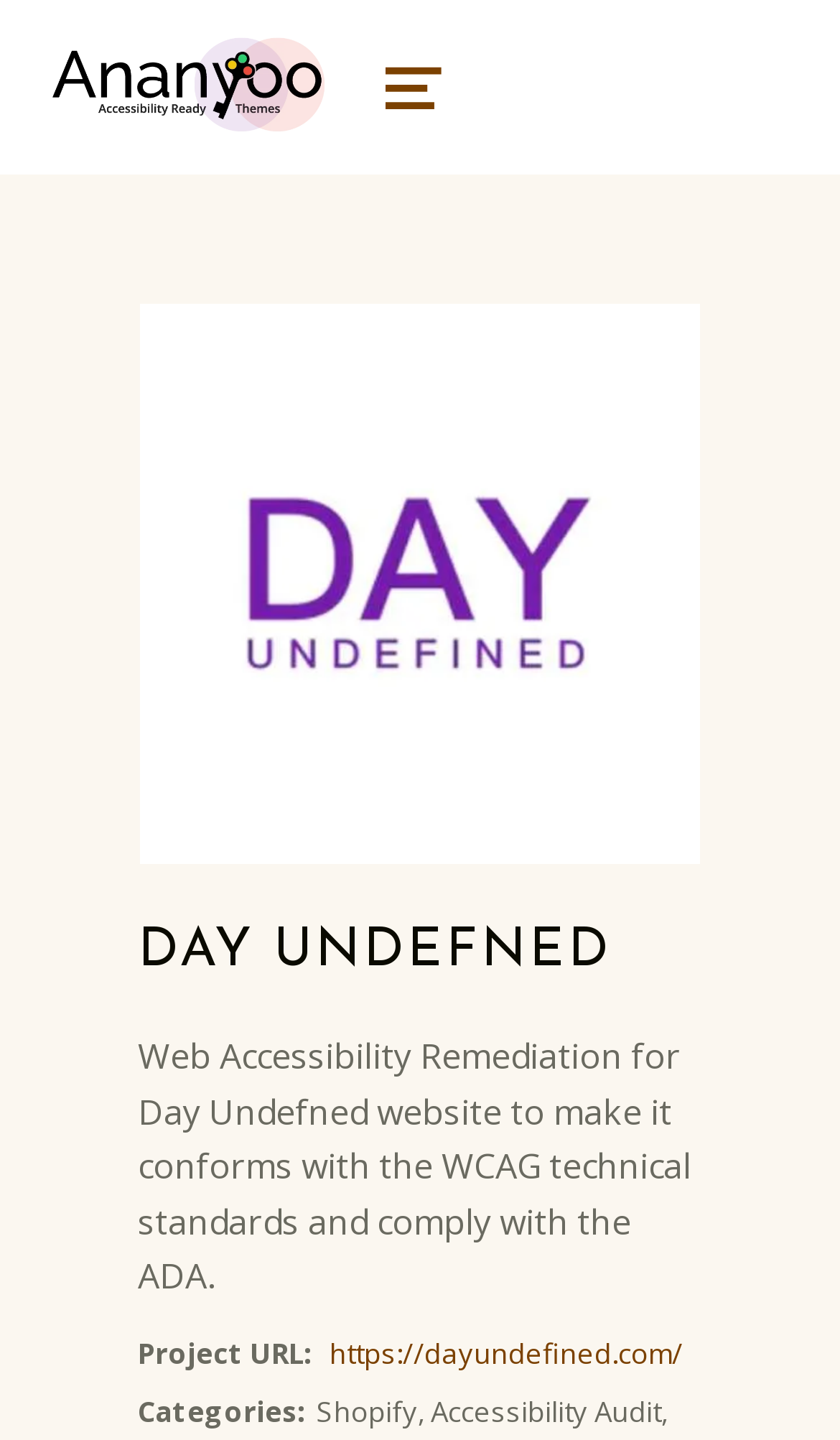Determine the bounding box coordinates of the UI element described by: "parent_node: ananyoo".

[0.06, 0.026, 0.39, 0.095]